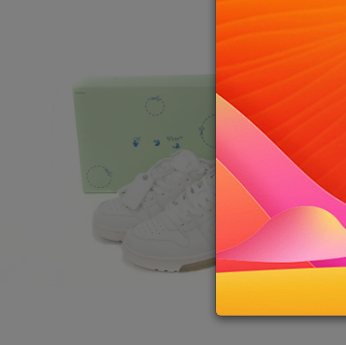What is the style of the sneakers?
With the help of the image, please provide a detailed response to the question.

The caption specifically mentions that the sneakers are 'EM Sneakers OFF-WHITE Out Of Office OOO Low Tops', which indicates that the style of the sneakers is Low Tops.